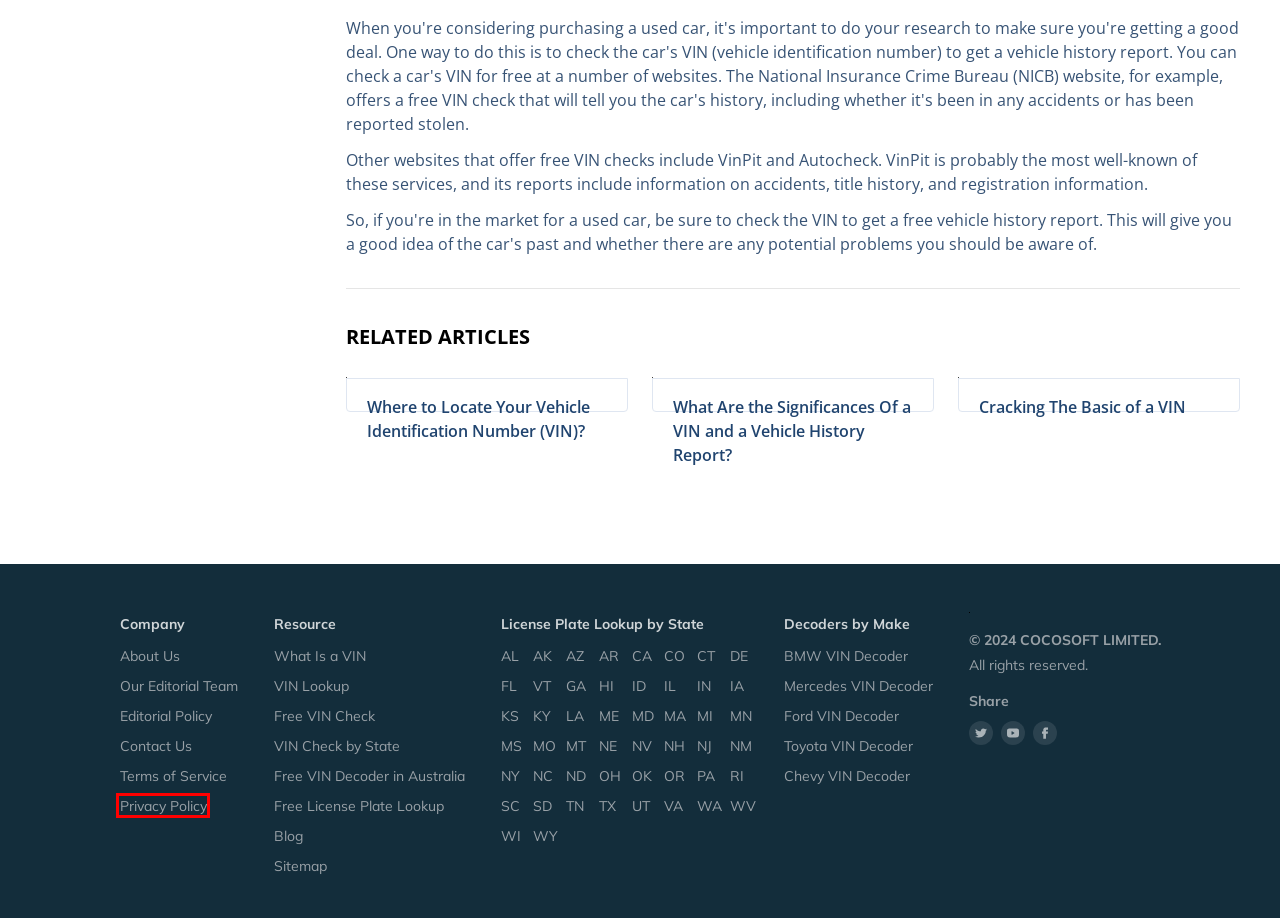With the provided webpage screenshot containing a red bounding box around a UI element, determine which description best matches the new webpage that appears after clicking the selected element. The choices are:
A. BMW VIN Decoder & Lookup (FREE) | VinPit
B. Privacy Policy - VinPit
C. Editorial Policy | VinPit
D. Toyota VIN Decoder & Lookup (FREE) | VinPit
E. Benz VIN Decoder & Lookup (FREE) | VinPit
F. Chevrolet VIN Decoder & Lookup (FREE) | VinPit
G. Terms of Service - VinPit
H. Free VIN Check & Decoding Services In Australia | VinPit

B